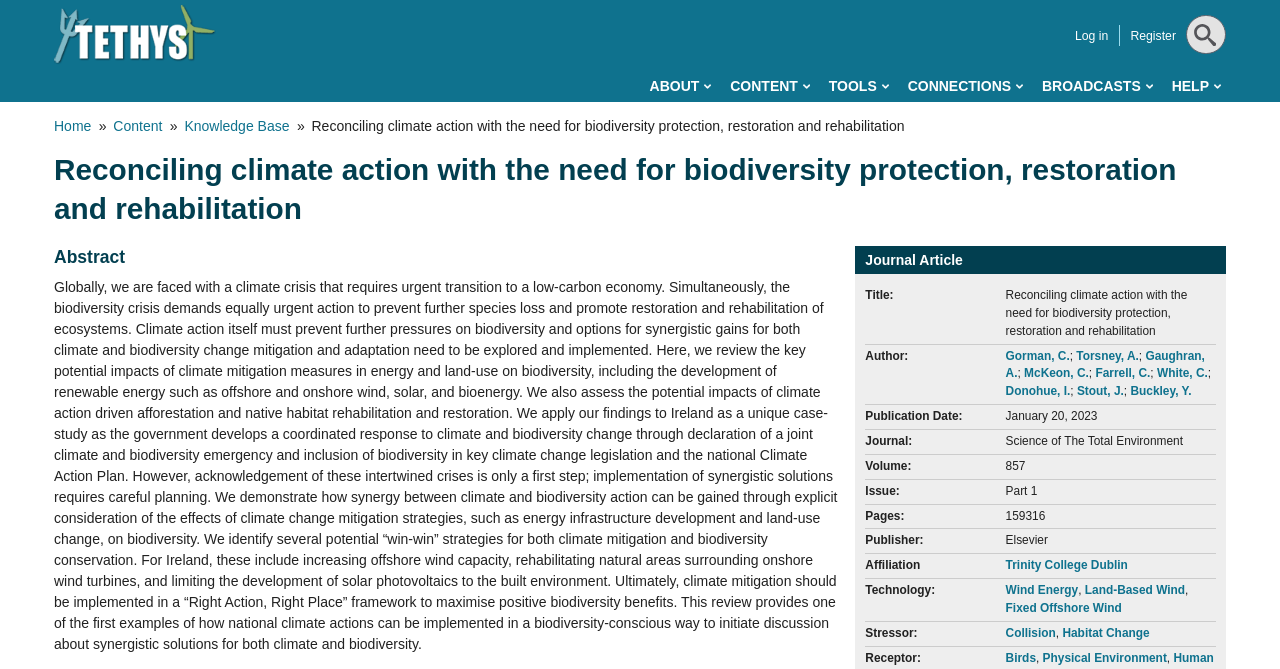What is the publication date of the journal article?
Look at the image and respond with a one-word or short phrase answer.

January 20, 2023